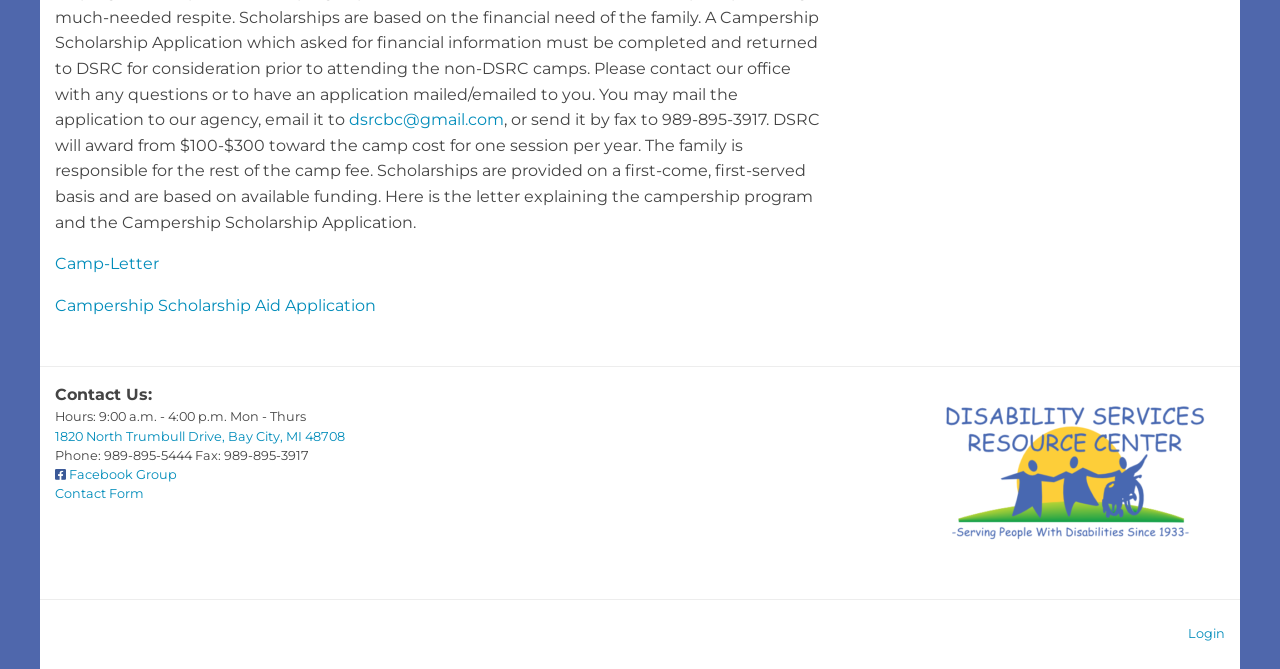Reply to the question below using a single word or brief phrase:
What is the fax number for campership application?

989-895-3917